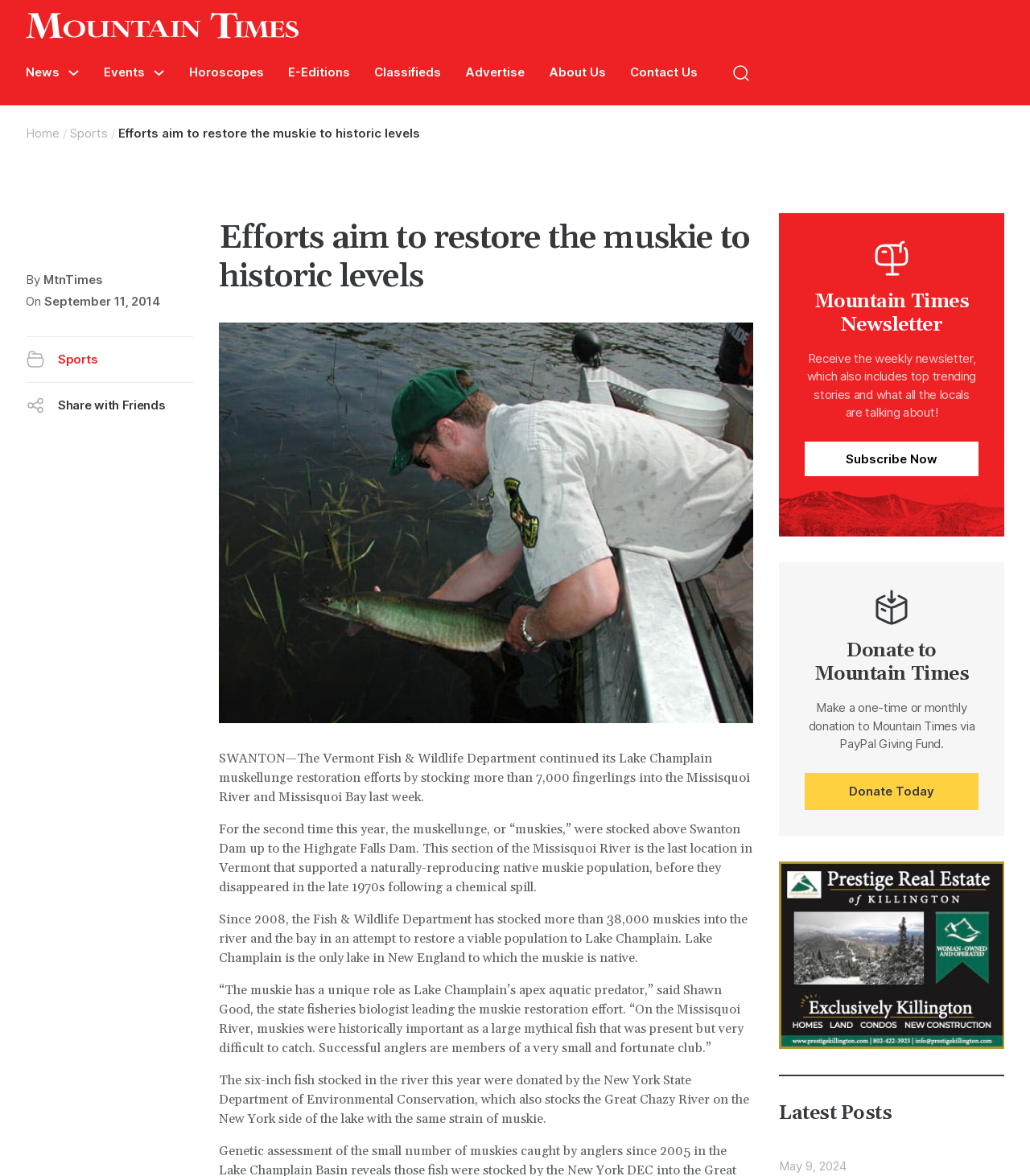Find the bounding box coordinates of the clickable area that will achieve the following instruction: "Donate Today".

[0.781, 0.657, 0.95, 0.689]